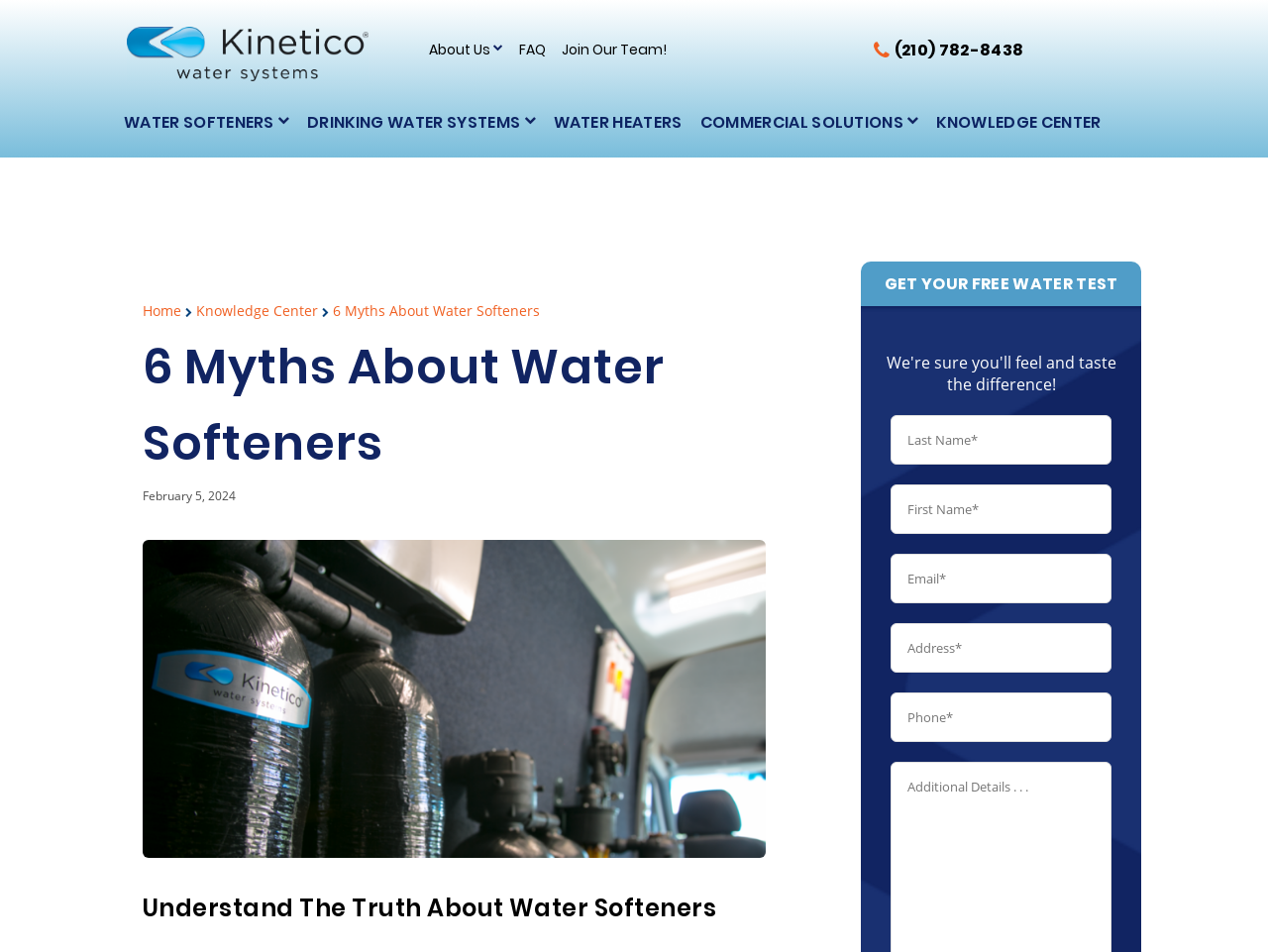Locate the UI element described by Home in the provided webpage screenshot. Return the bounding box coordinates in the format (top-left x, top-left y, bottom-right x, bottom-right y), ensuring all values are between 0 and 1.

[0.112, 0.316, 0.143, 0.336]